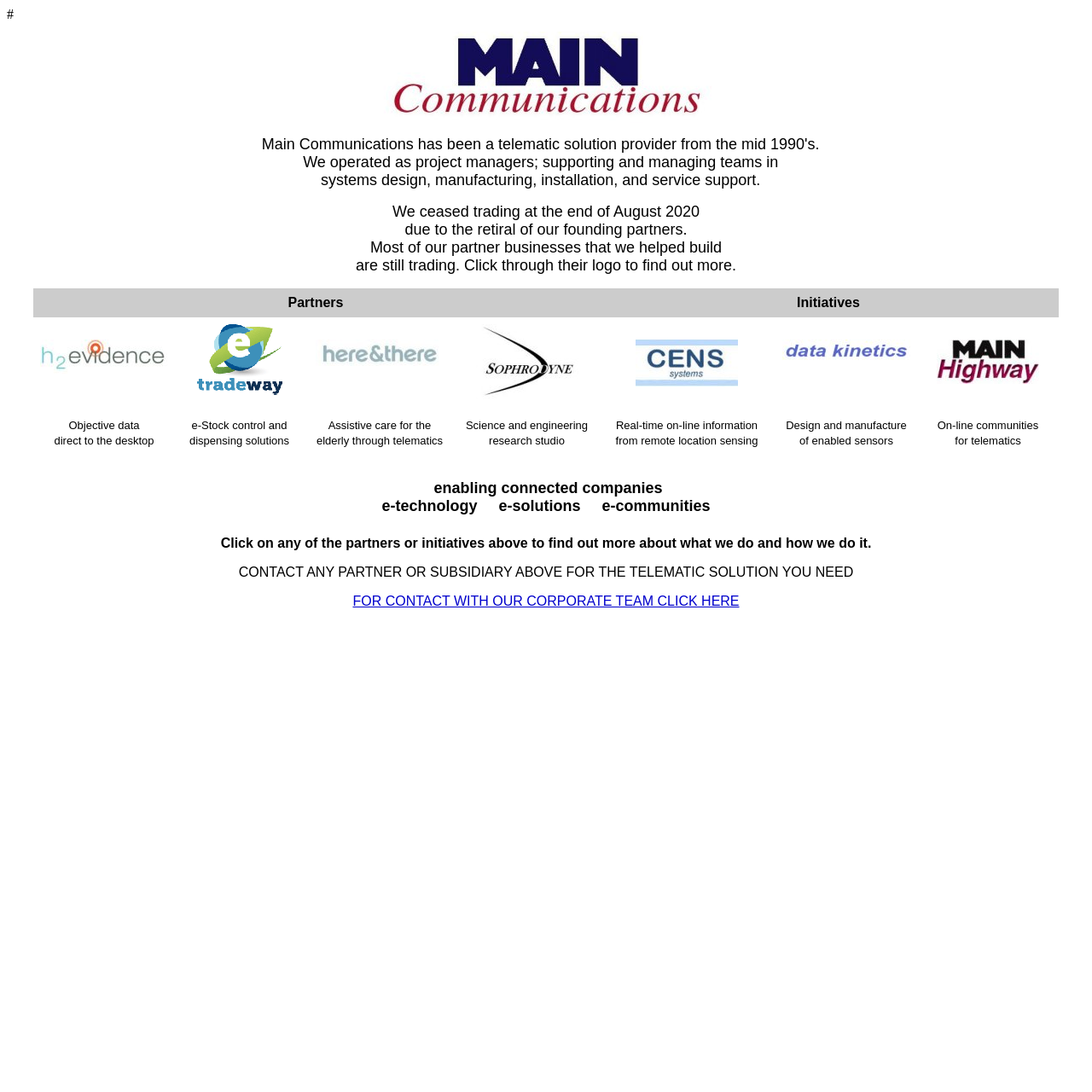Describe every aspect of the webpage in a detailed manner.

The webpage is about Main Communications, a telematic solution provider that ceased trading in August 2020 due to the retirement of its founding partners. At the top of the page, there is a logo image and a brief description of the company's history and services. Below this, there are three columns of text, with the left column containing a notice about the company's closure, the middle column providing more information about the company's history and services, and the right column containing a call to action to click through to partner businesses.

Further down the page, there is a table with two rows, each containing several columns. The top row has two columns, labeled "Partners" and "Initiatives", while the bottom row has six columns, each containing a brief description of a specific service or solution offered by the company, such as "Objective data direct to the desktop" and "Assistive care for the elderly through telematics".

Below this table, there are several images, each representing a partner or initiative, with a link to find out more information. The images are arranged in a grid, with three rows and six columns. Each image has a corresponding link below it, with a brief description of the partner or initiative.

At the bottom of the page, there are three paragraphs of text, with the first paragraph encouraging visitors to click on any of the partners or initiatives to find out more, the second paragraph providing a call to action to contact any partner or subsidiary for telematic solutions, and the third paragraph containing a link to contact the corporate team.